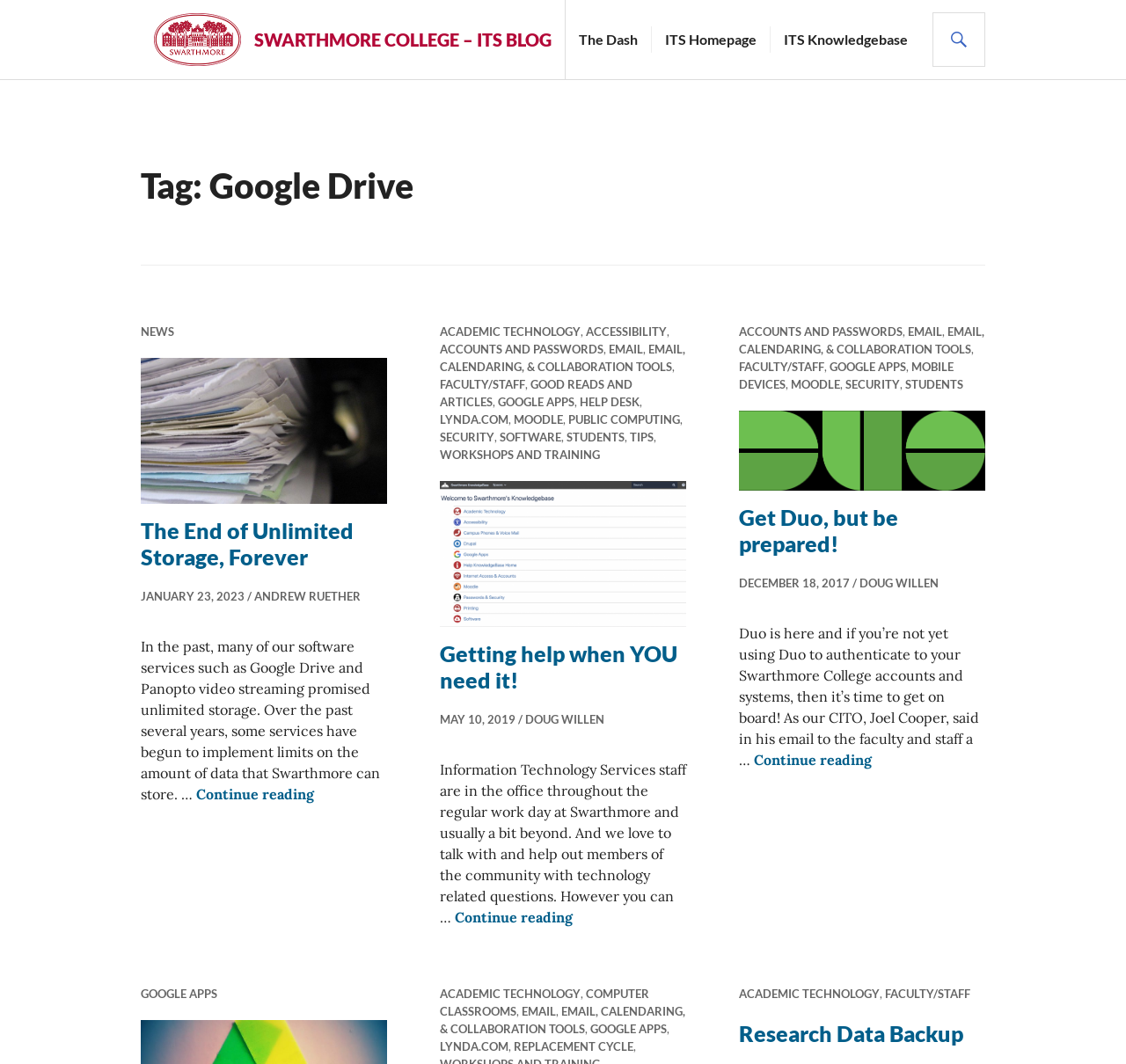Can you identify the bounding box coordinates of the clickable region needed to carry out this instruction: 'Get Duo, but be prepared'? The coordinates should be four float numbers within the range of 0 to 1, stated as [left, top, right, bottom].

[0.656, 0.473, 0.875, 0.523]